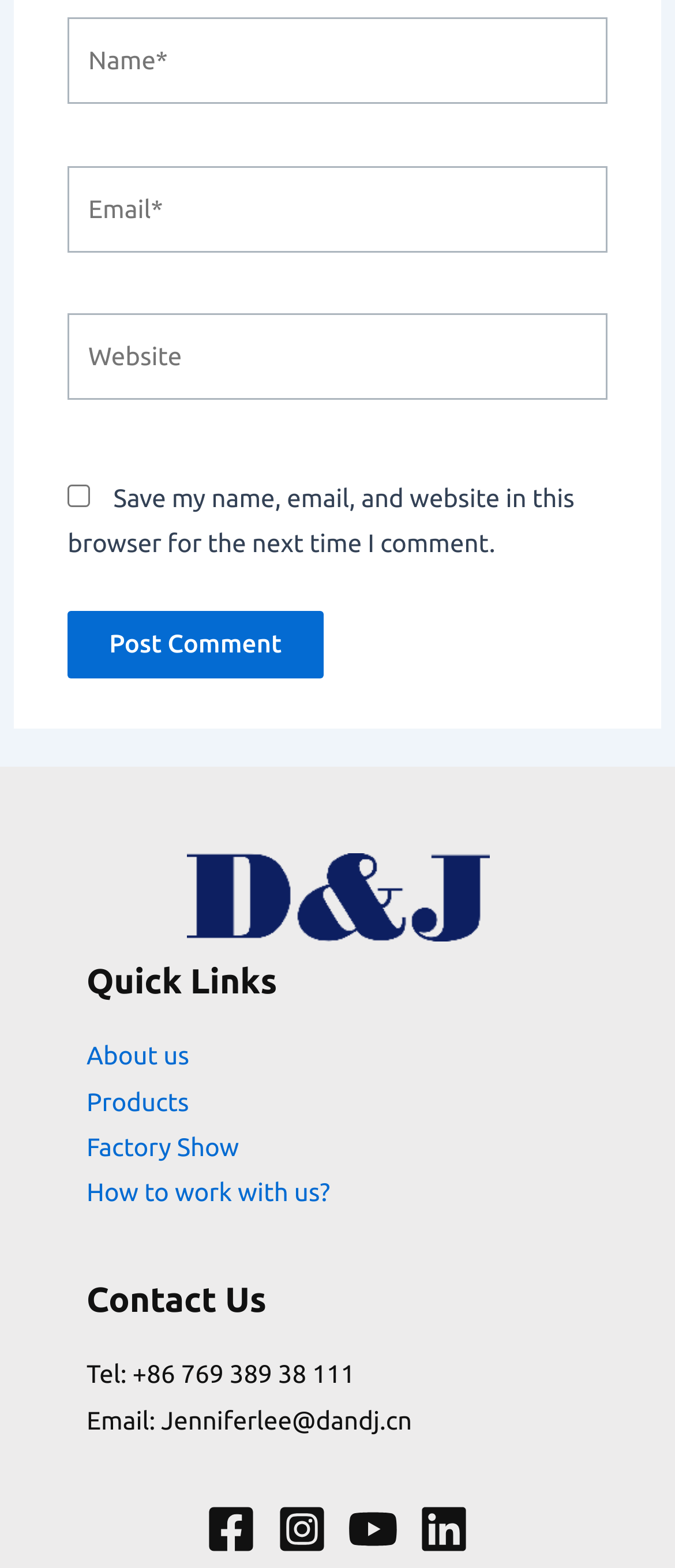What is the purpose of the checkbox?
Using the image as a reference, answer the question in detail.

The checkbox is located below the comment form and is labeled 'Save my name, email, and website in this browser for the next time I comment.'. This suggests that the purpose of the checkbox is to save the user's comment information for future use.